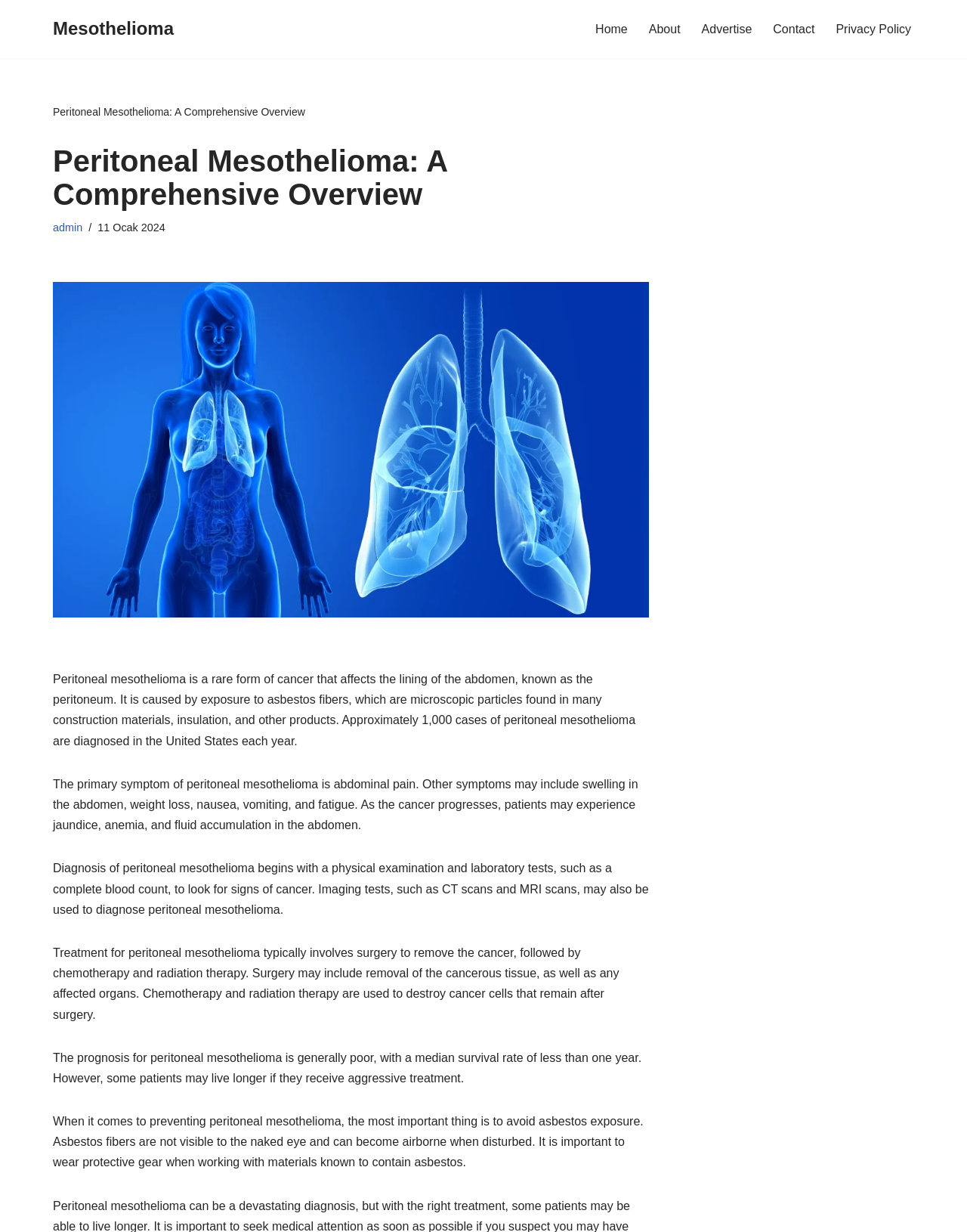Determine the main heading of the webpage and generate its text.

Peritoneal Mesothelioma: A Comprehensive Overview